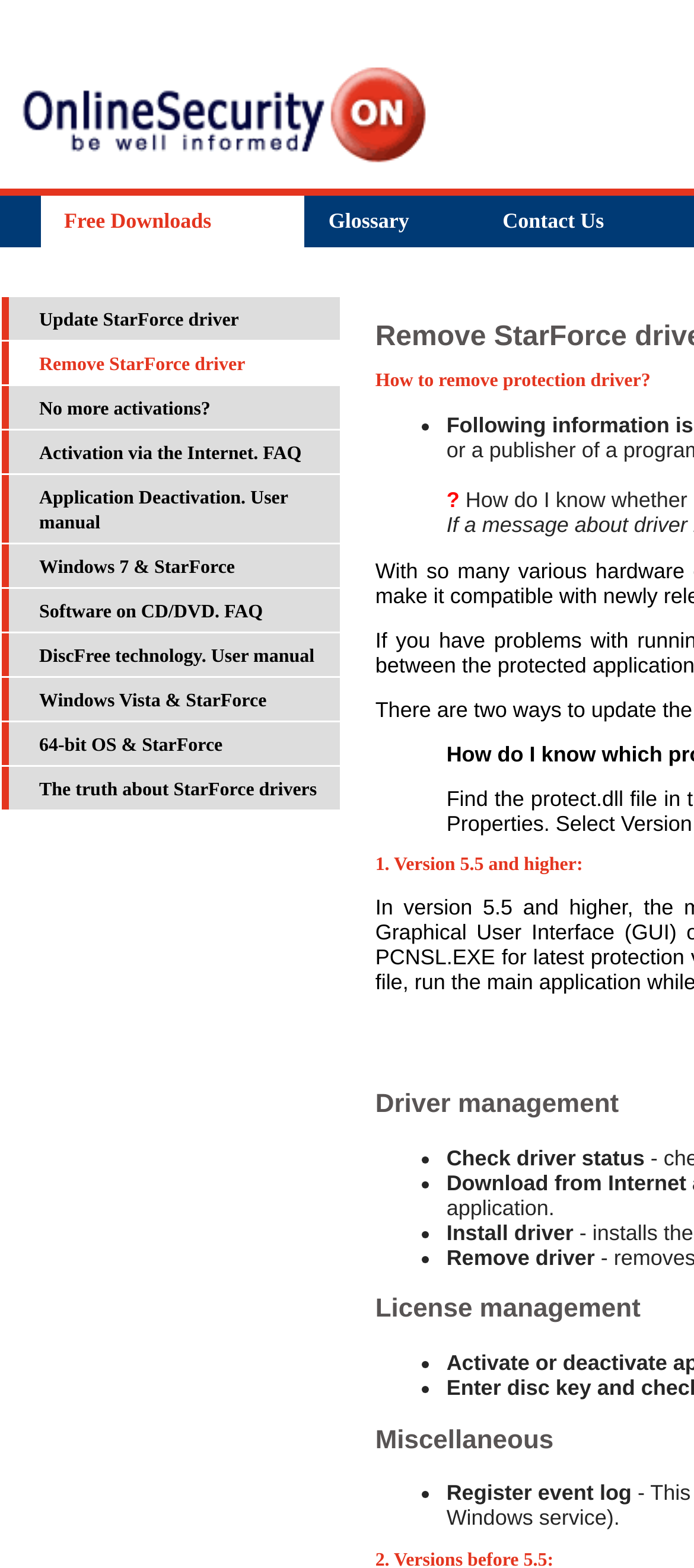Please provide the bounding box coordinates for the element that needs to be clicked to perform the following instruction: "Remove driver". The coordinates should be given as four float numbers between 0 and 1, i.e., [left, top, right, bottom].

[0.643, 0.794, 0.857, 0.81]